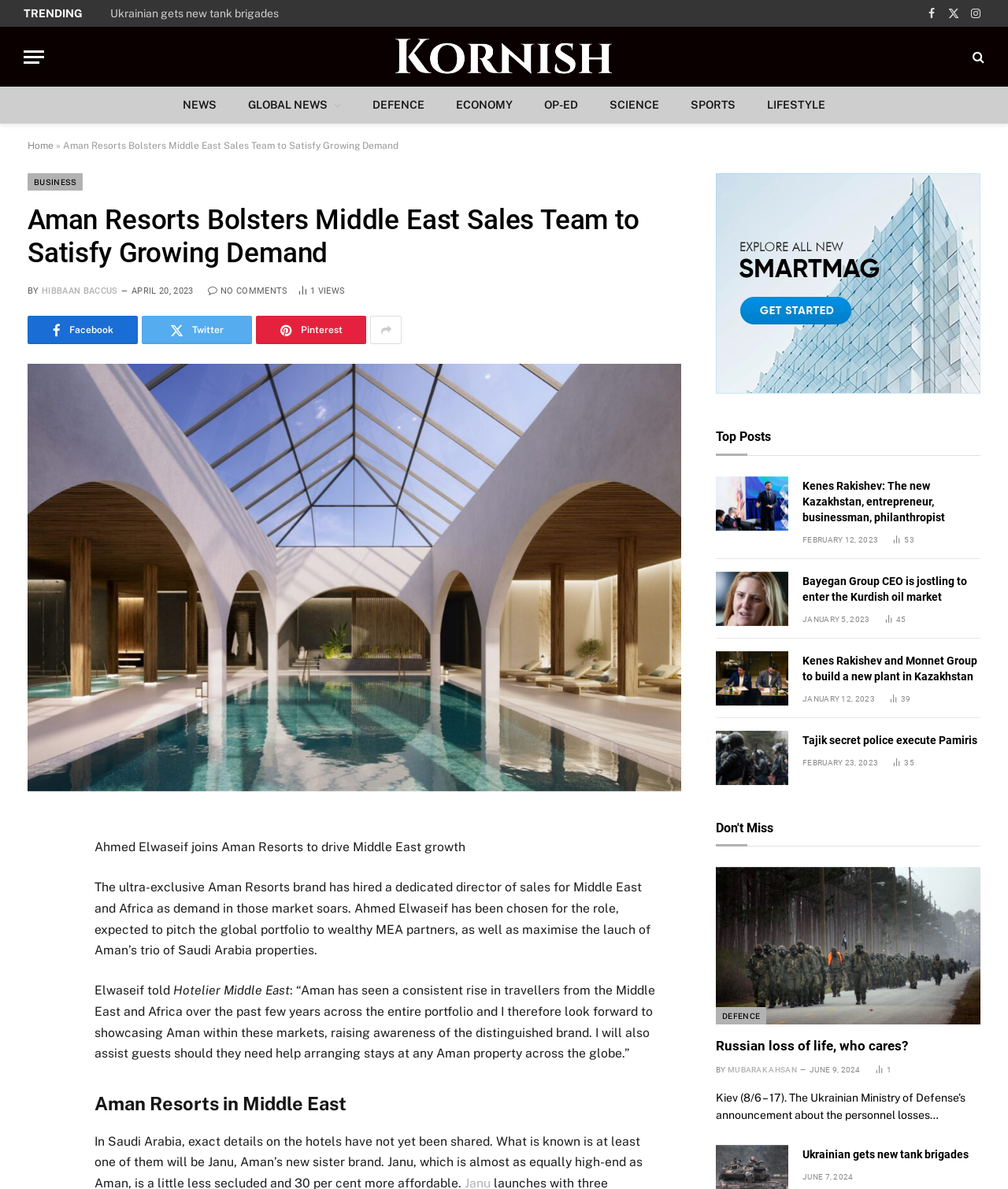Extract the heading text from the webpage.

Aman Resorts Bolsters Middle East Sales Team to Satisfy Growing Demand